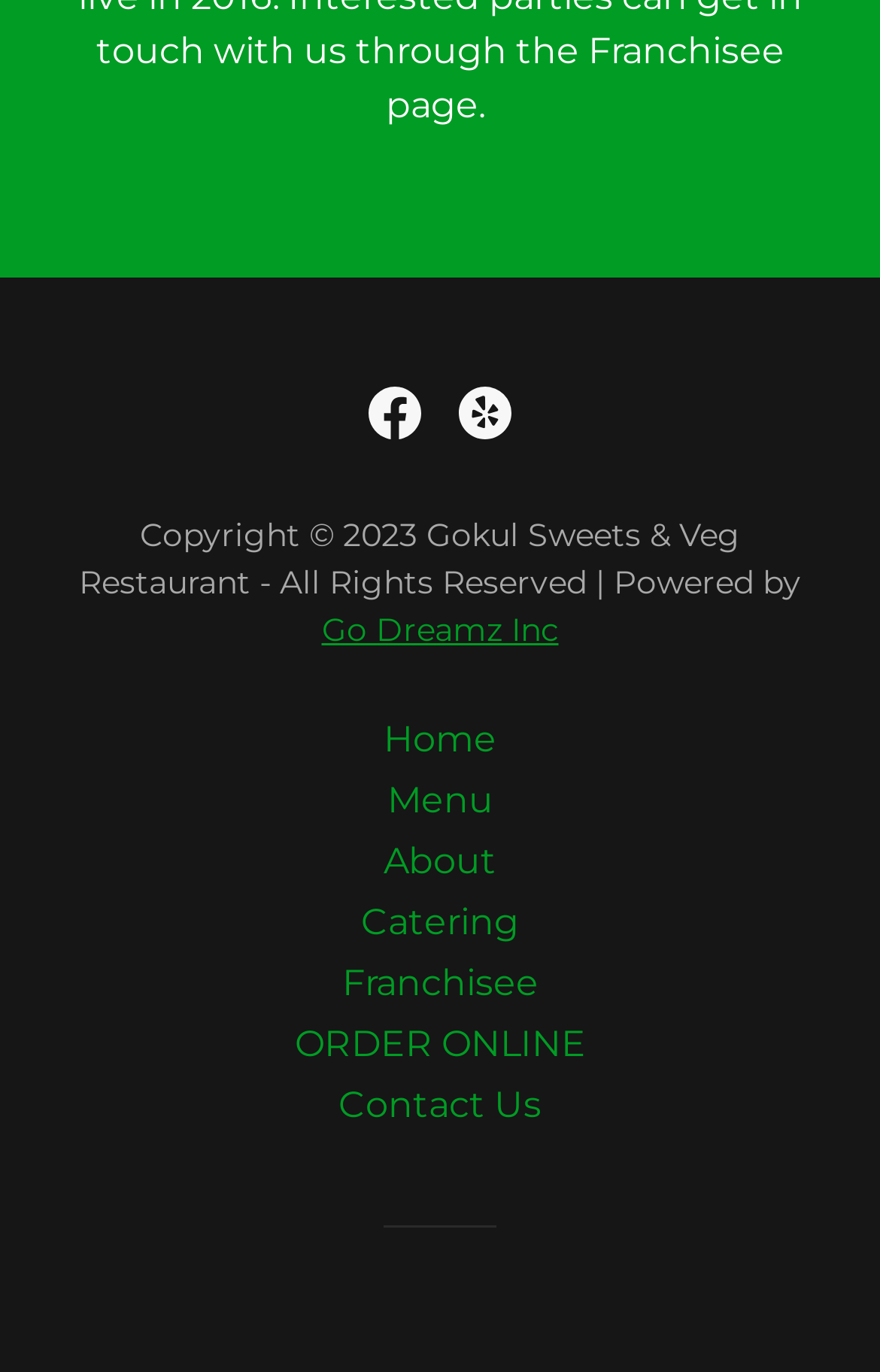What is the name of the restaurant?
Identify the answer in the screenshot and reply with a single word or phrase.

Gokul Sweets & Veg Restaurant